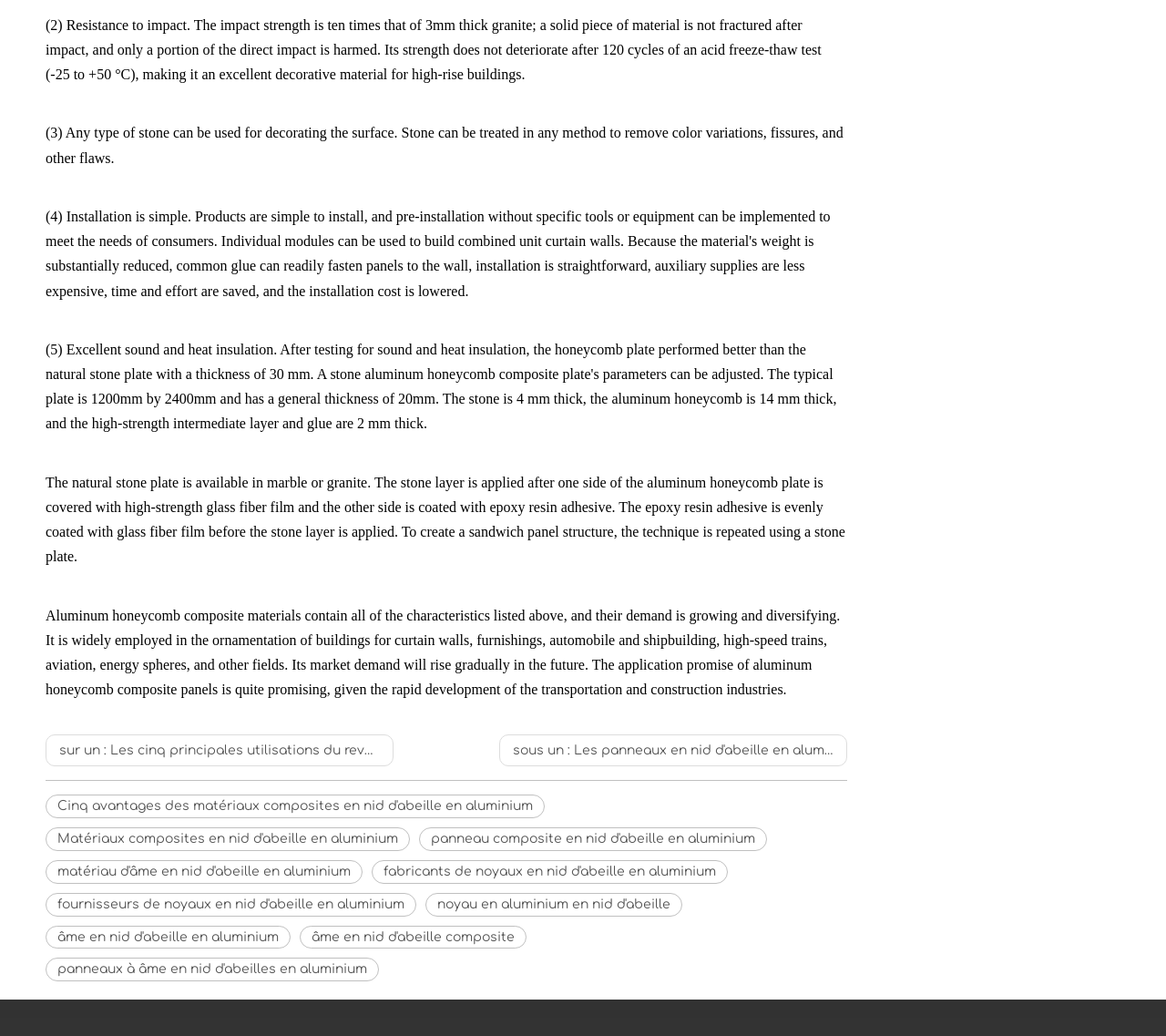What is the impact strength of the material?
Please provide a detailed and thorough answer to the question.

According to the text, the material has an impact strength that is ten times that of 3mm thick granite, which means it can withstand significant impact without fracturing.